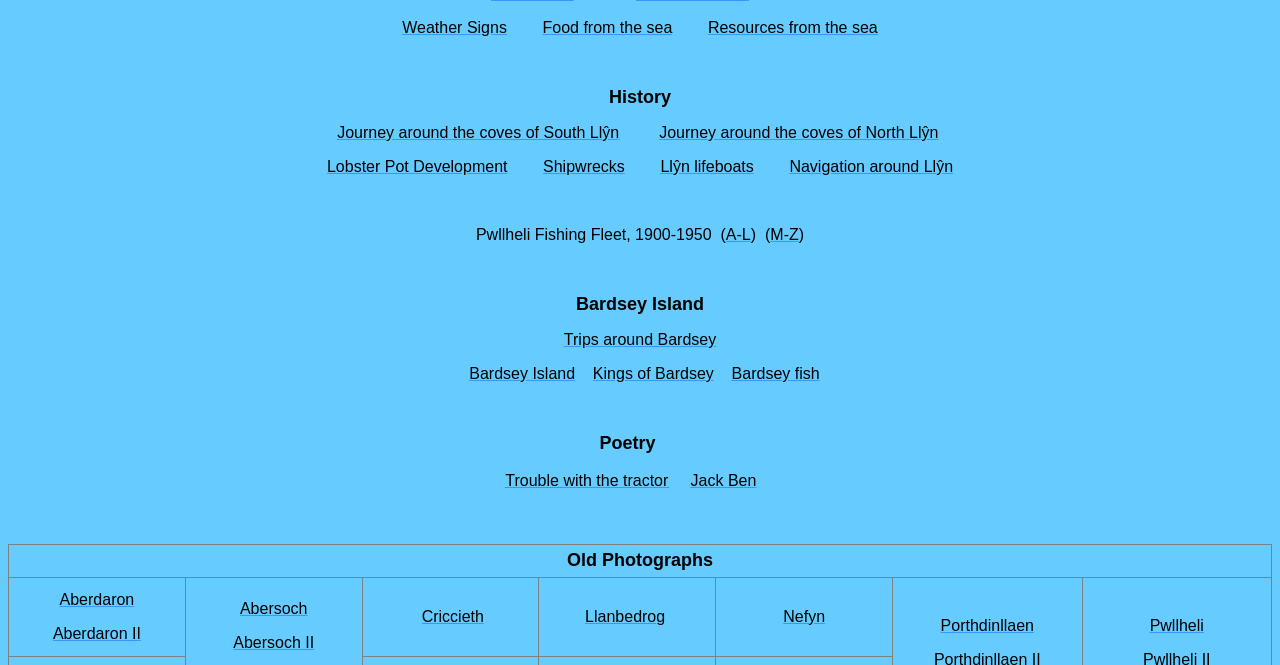Can you identify the bounding box coordinates of the clickable region needed to carry out this instruction: 'View Pwllheli Fishing Fleet, 1900-1950'? The coordinates should be four float numbers within the range of 0 to 1, stated as [left, top, right, bottom].

[0.372, 0.34, 0.567, 0.365]